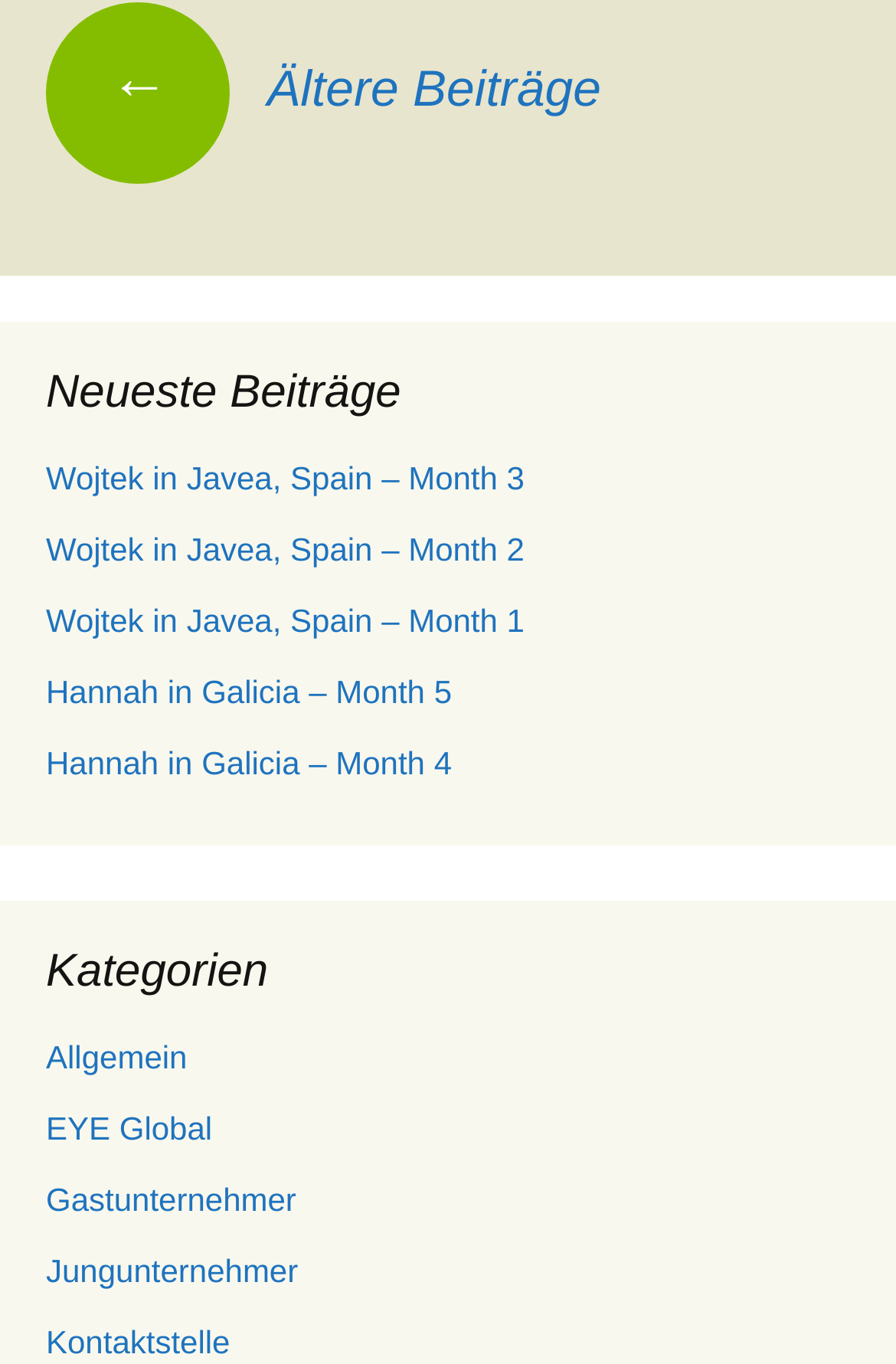Determine the bounding box coordinates of the clickable area required to perform the following instruction: "read Wojtek in Javea, Spain – Month 3". The coordinates should be represented as four float numbers between 0 and 1: [left, top, right, bottom].

[0.051, 0.338, 0.585, 0.365]